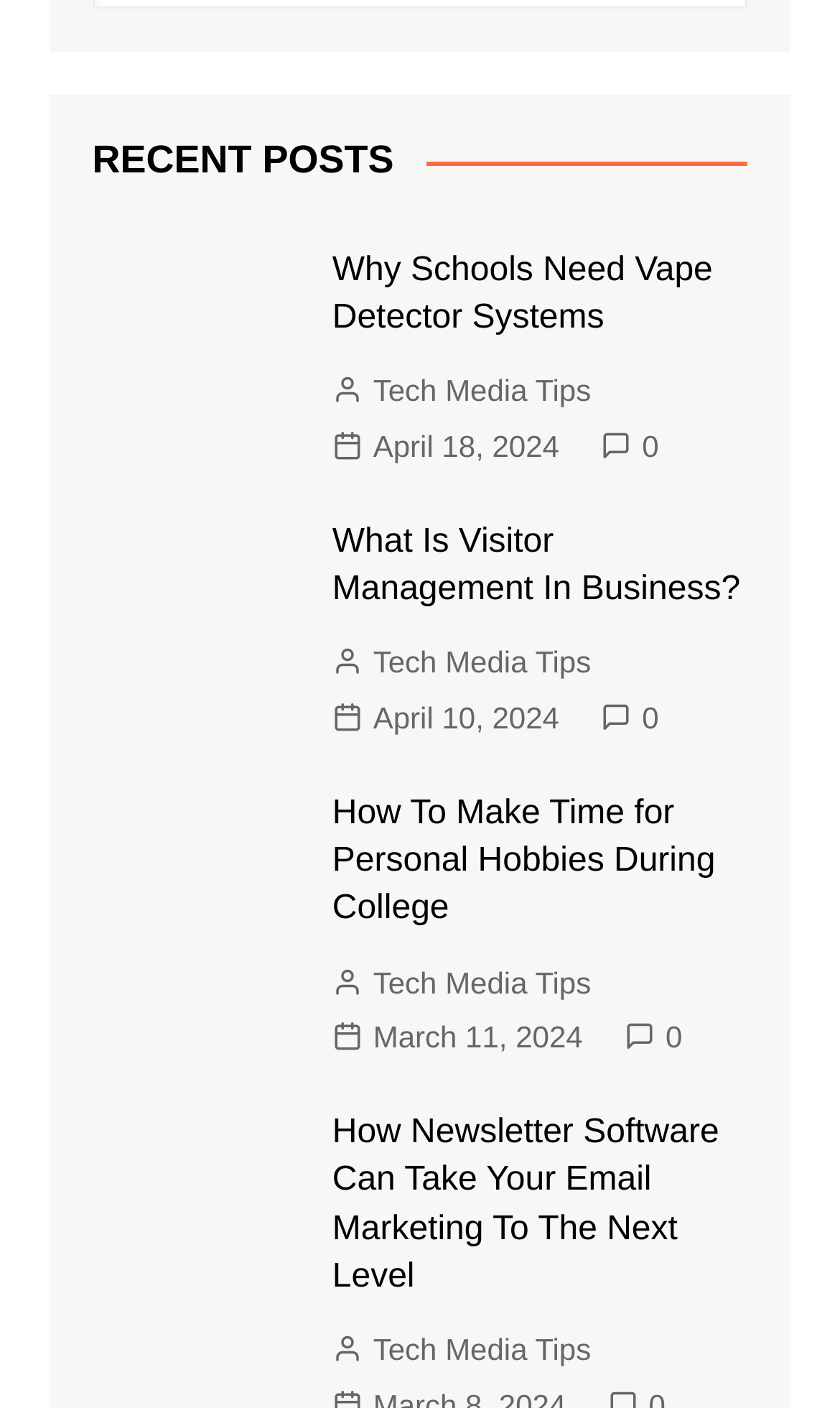Please answer the following question using a single word or phrase: 
What is the topic of the last post?

Email Marketing